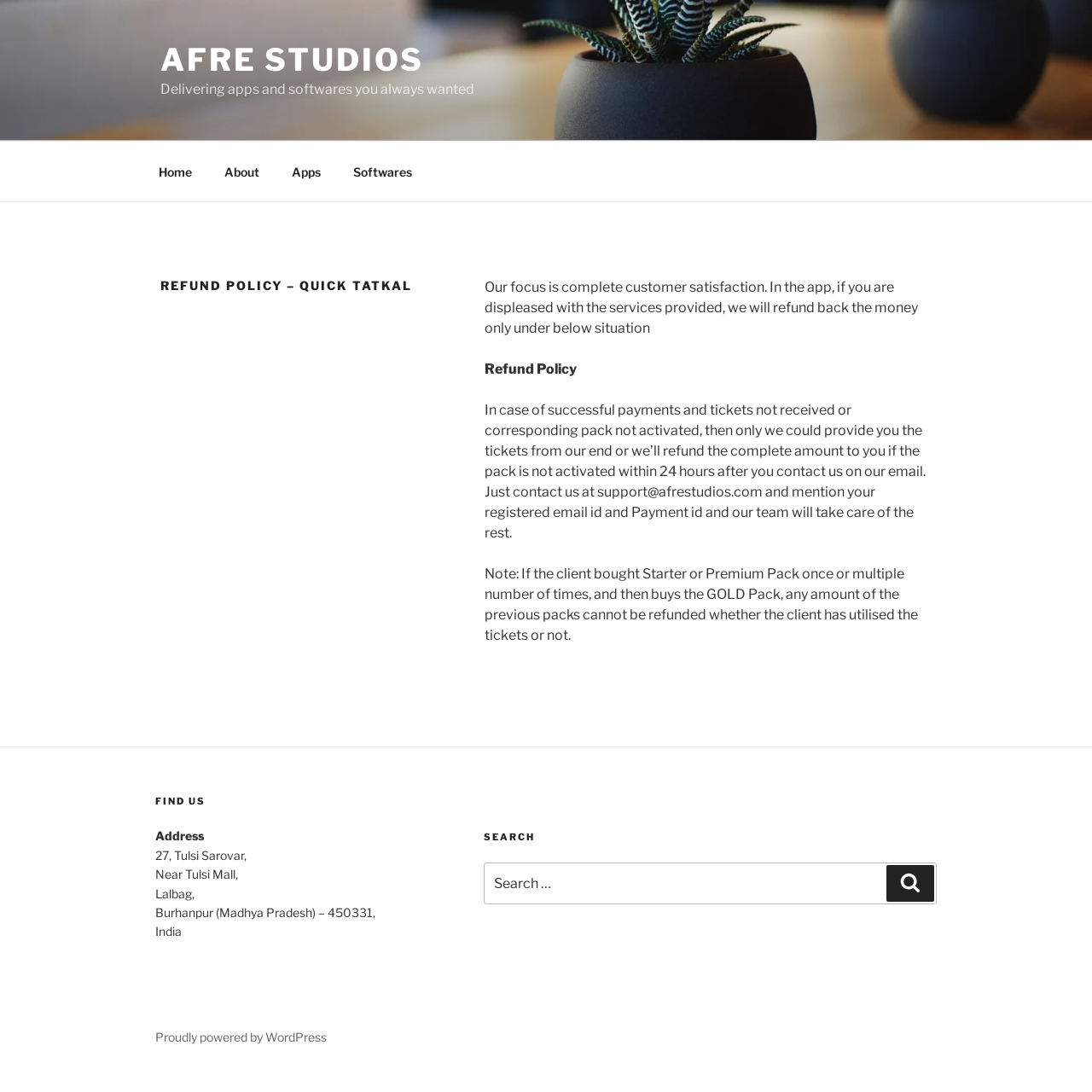Determine the bounding box coordinates of the UI element that matches the following description: "Afre Studios". The coordinates should be four float numbers between 0 and 1 in the format [left, top, right, bottom].

[0.147, 0.038, 0.388, 0.072]